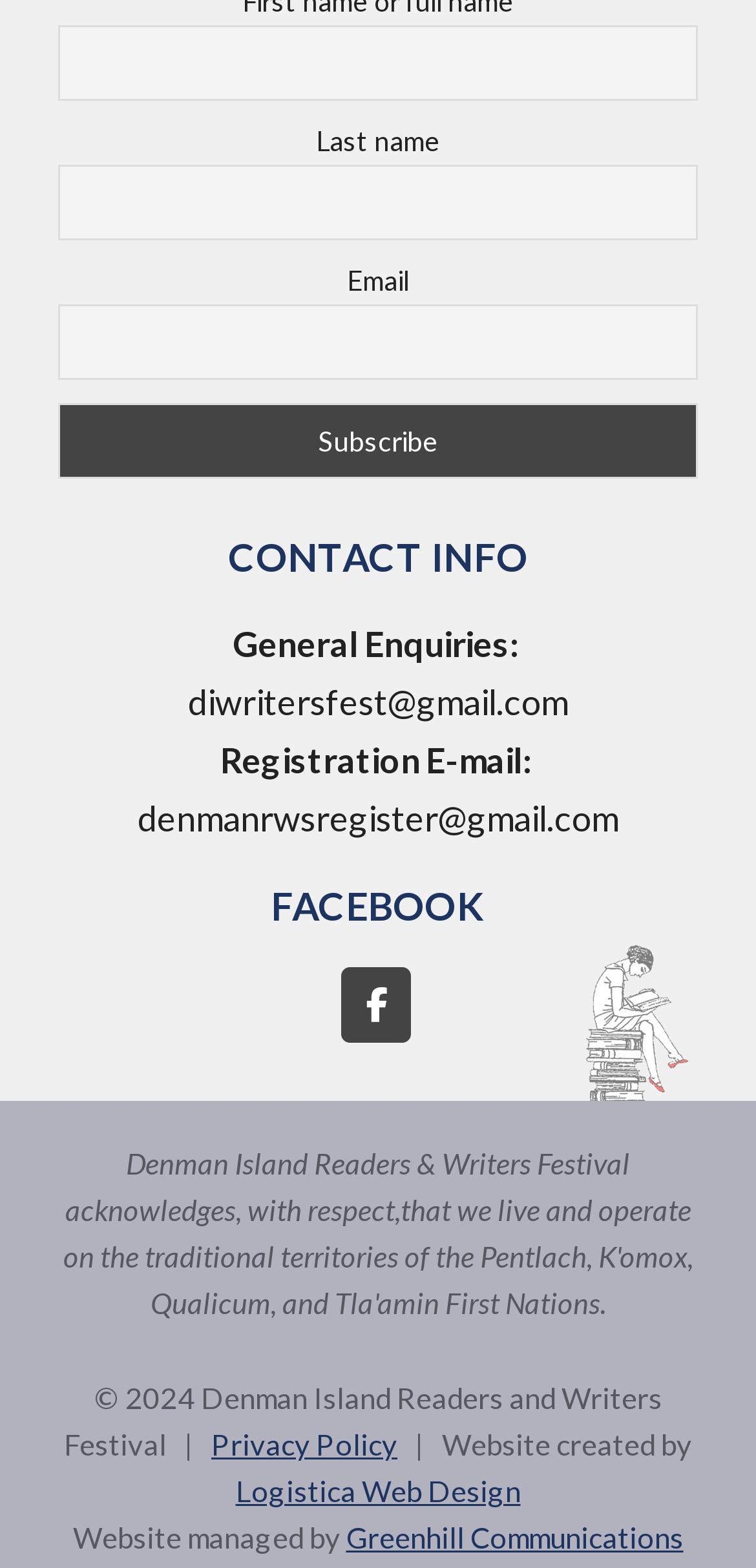Identify the bounding box coordinates of the area that should be clicked in order to complete the given instruction: "Enter last name". The bounding box coordinates should be four float numbers between 0 and 1, i.e., [left, top, right, bottom].

[0.077, 0.105, 0.923, 0.153]